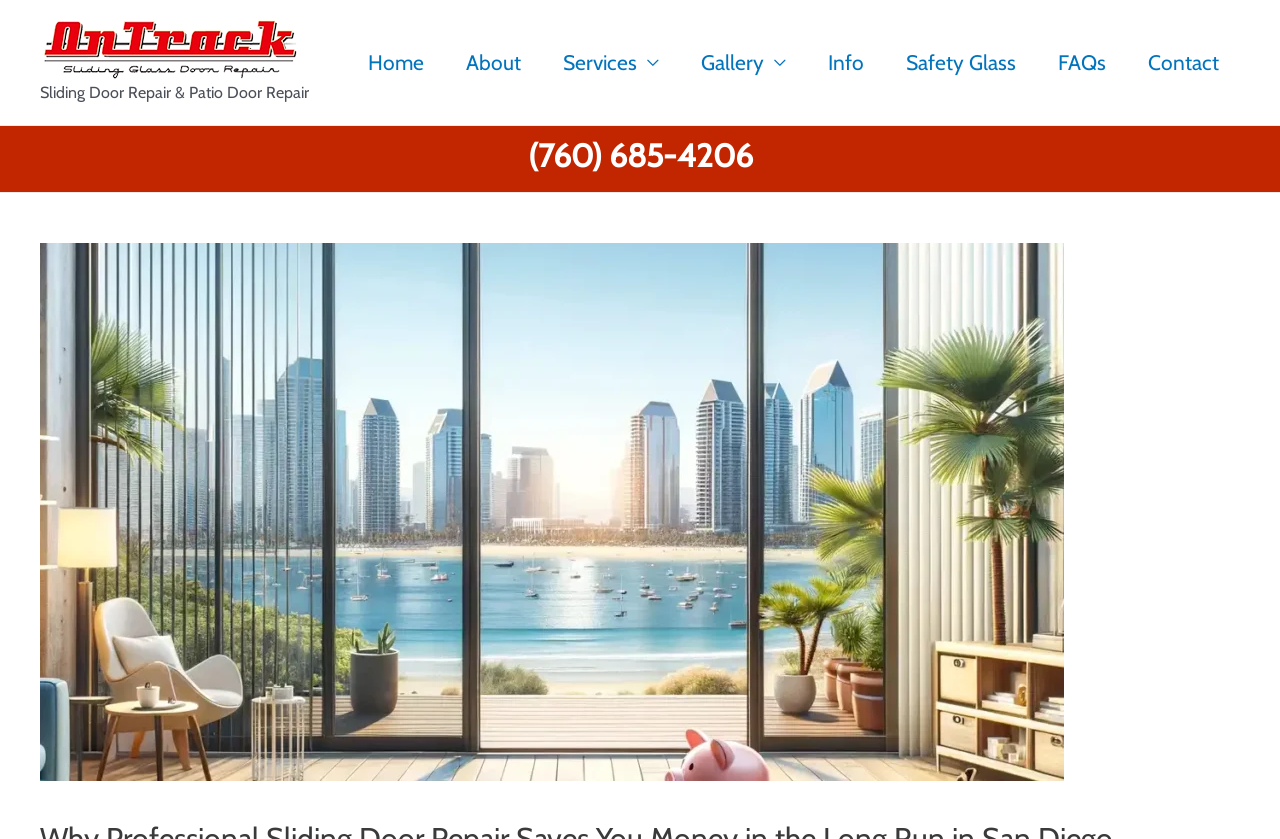Use a single word or phrase to respond to the question:
Is there a gallery section on the website?

Yes